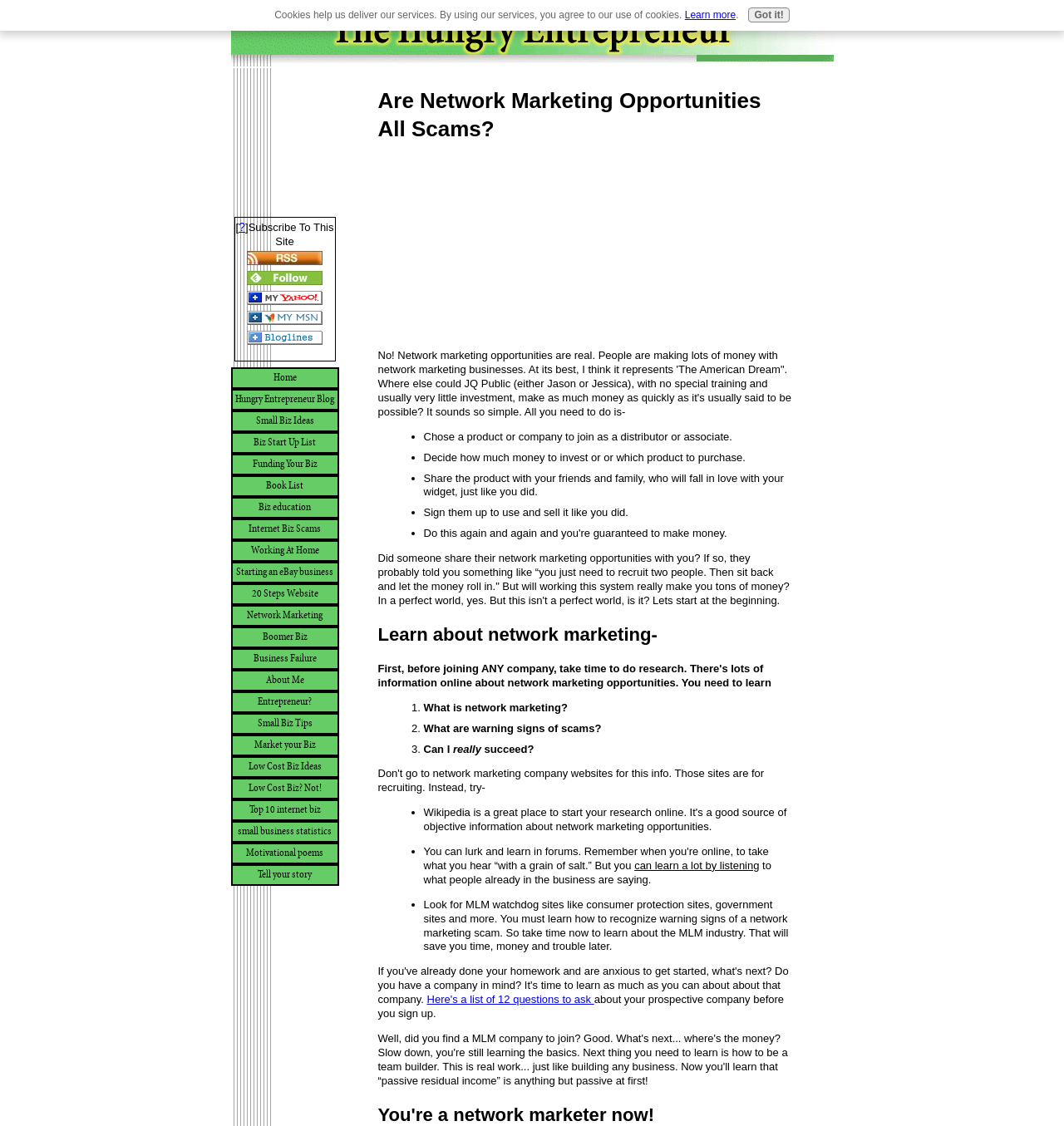Produce an extensive caption that describes everything on the webpage.

This webpage appears to be a blog or article about network marketing opportunities. At the top of the page, there is a layout table row with an iframe advertisement and several links to subscribe to the site, including RSS, XML, and social media platforms. Below this, there is a row of links to various sections of the website, including the home page, blog, and different categories of articles.

The main content of the page is an article titled "Are Network Marketing Opportunities All Scams?" The article begins with a heading and a brief introduction, followed by a block of text that discusses the concept of network marketing and its potential benefits. The text is divided into sections with headings, including "Learn about network marketing" and "What are warning signs of scams?"

Throughout the article, there are several list markers (•) that highlight key points or steps to take when considering network marketing opportunities. The article also includes several links to additional resources, including a list of 12 questions to ask about a prospective company before signing up.

At the bottom of the page, there is a notice about cookies and a link to learn more, as well as a "Got it!" button to acknowledge the notice.

Overall, the webpage appears to be a informative resource for individuals interested in learning about network marketing opportunities and how to navigate the industry safely.